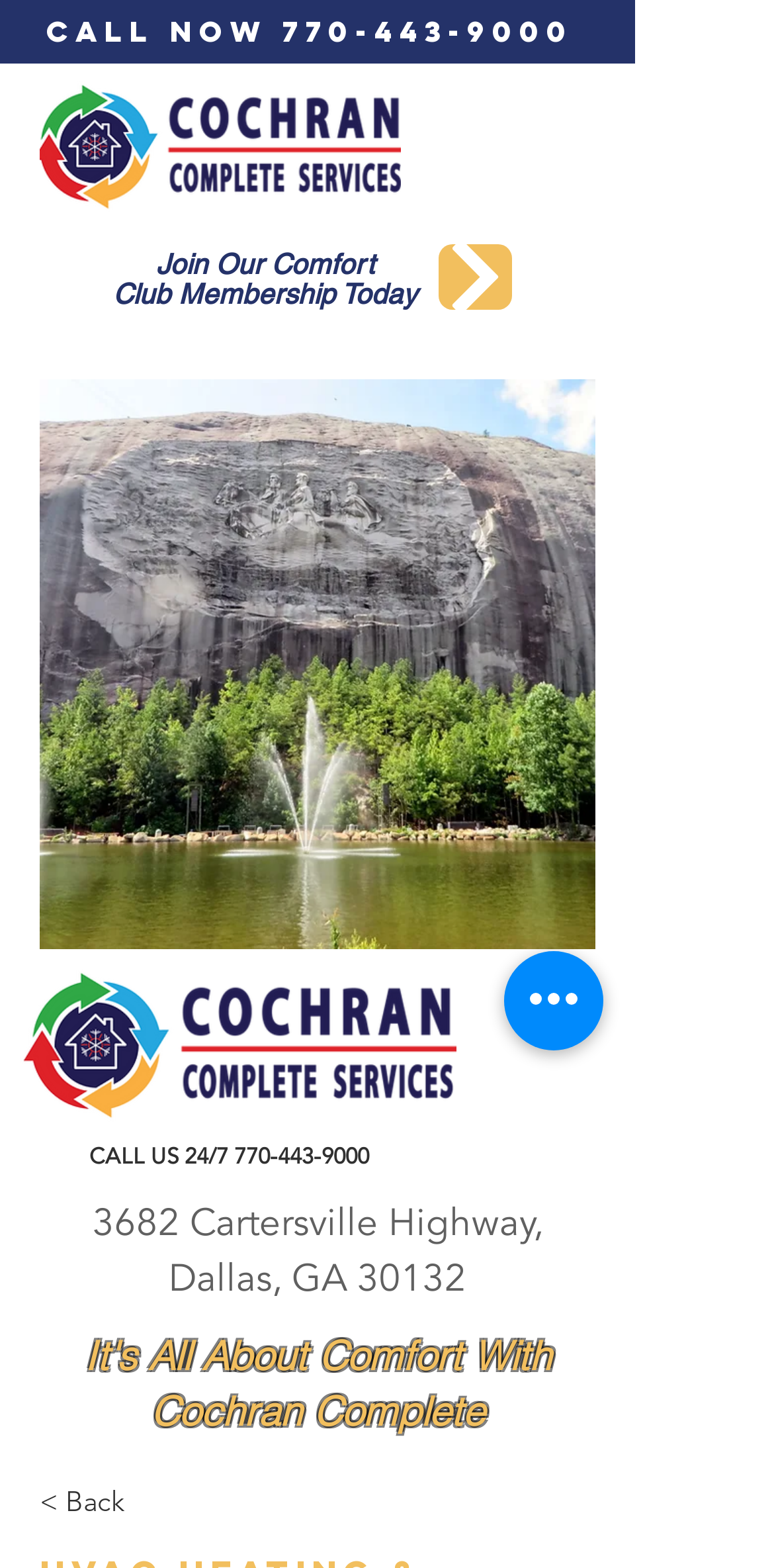Offer a comprehensive description of the webpage’s content and structure.

The webpage appears to be a service provider's website, specifically focused on cooling and heating services in Stone Mountain, GA, and Dekalb County. 

At the top left, there is a logo of Cochran Complete Services, a heat and air conditioner services company. Next to the logo, there is a button to open the navigation menu. 

On the top right, a prominent call-to-action is displayed, "Call now 770-443-9000", which is a clickable link. Below this, there are three links: "Join Our Comfort Club Membership Today", "Next", and another link with no text. 

The main content area features a large image, STONE.JPG, which takes up most of the screen. This image likely showcases the company's services, including HVAC heating and cooling solutions, maintenance, AC repair, AC replacement, furnace and heat exchange repair, and furnace and heat exchange replacement. 

Above the image, there is a smaller logo, COCHRAN NEW LOGO2.png. At the bottom left, there is a static text "CALL US 24/7" and a clickable phone number "770-443-9000". Below this, the company's address is displayed: "3682 Cartersville Highway, Dallas, GA 30132". 

At the bottom right, there is a button labeled "Quick actions" and a link "< Back" which likely navigates to the previous page.